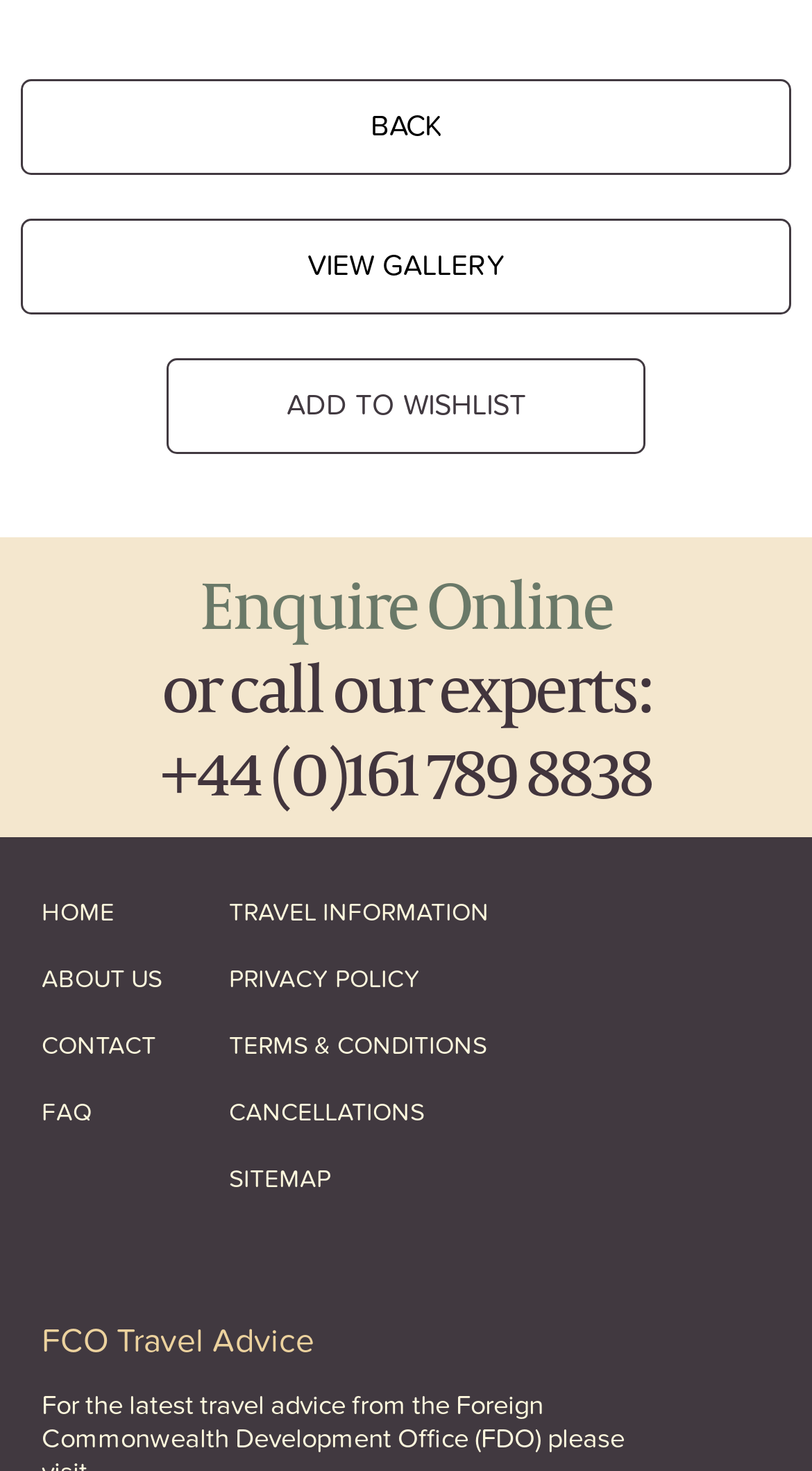Determine the coordinates of the bounding box that should be clicked to complete the instruction: "view gallery". The coordinates should be represented by four float numbers between 0 and 1: [left, top, right, bottom].

[0.026, 0.149, 0.974, 0.214]